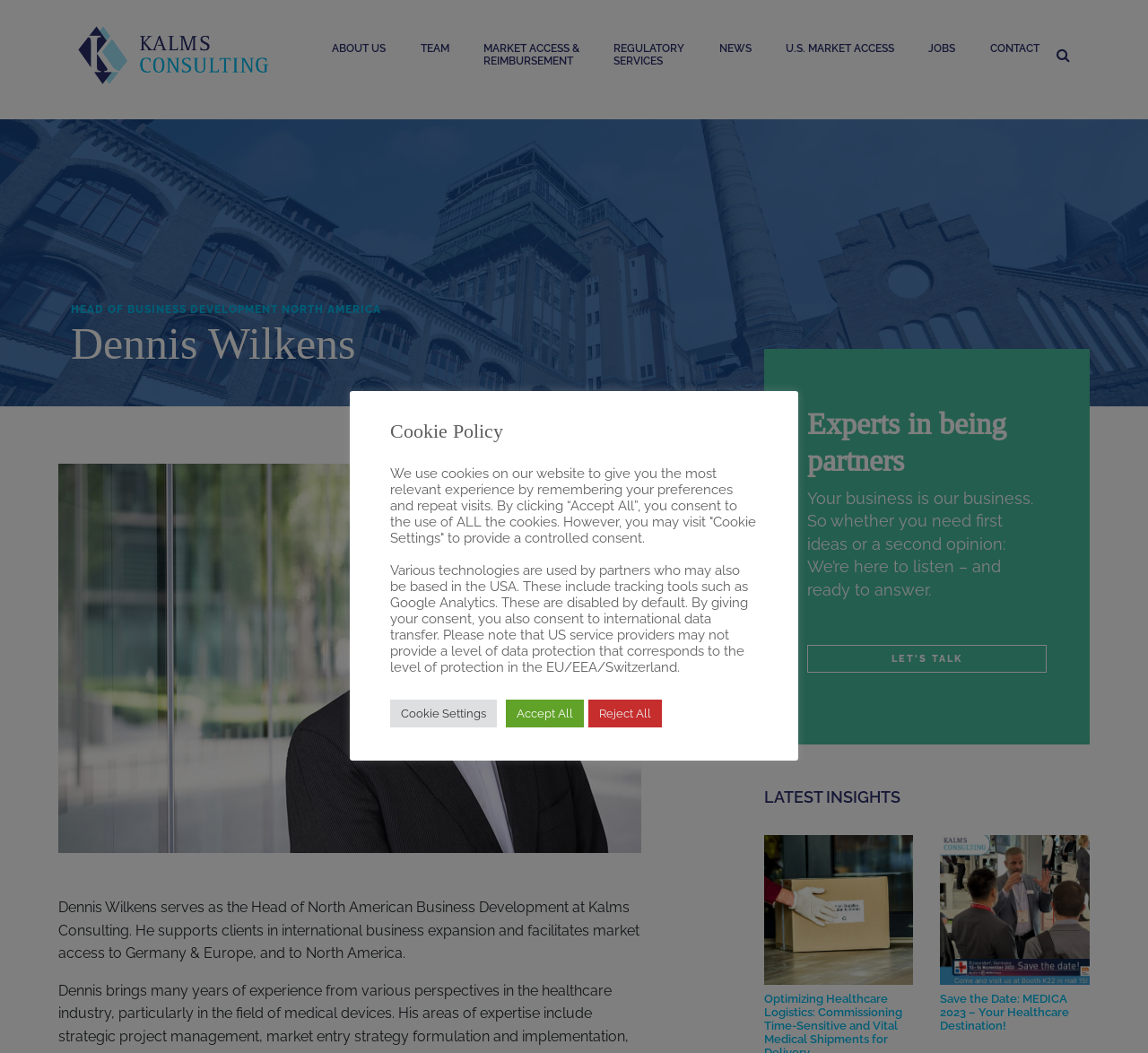Determine the bounding box coordinates of the region that needs to be clicked to achieve the task: "Contact Kalms Consulting".

[0.862, 0.033, 0.905, 0.06]